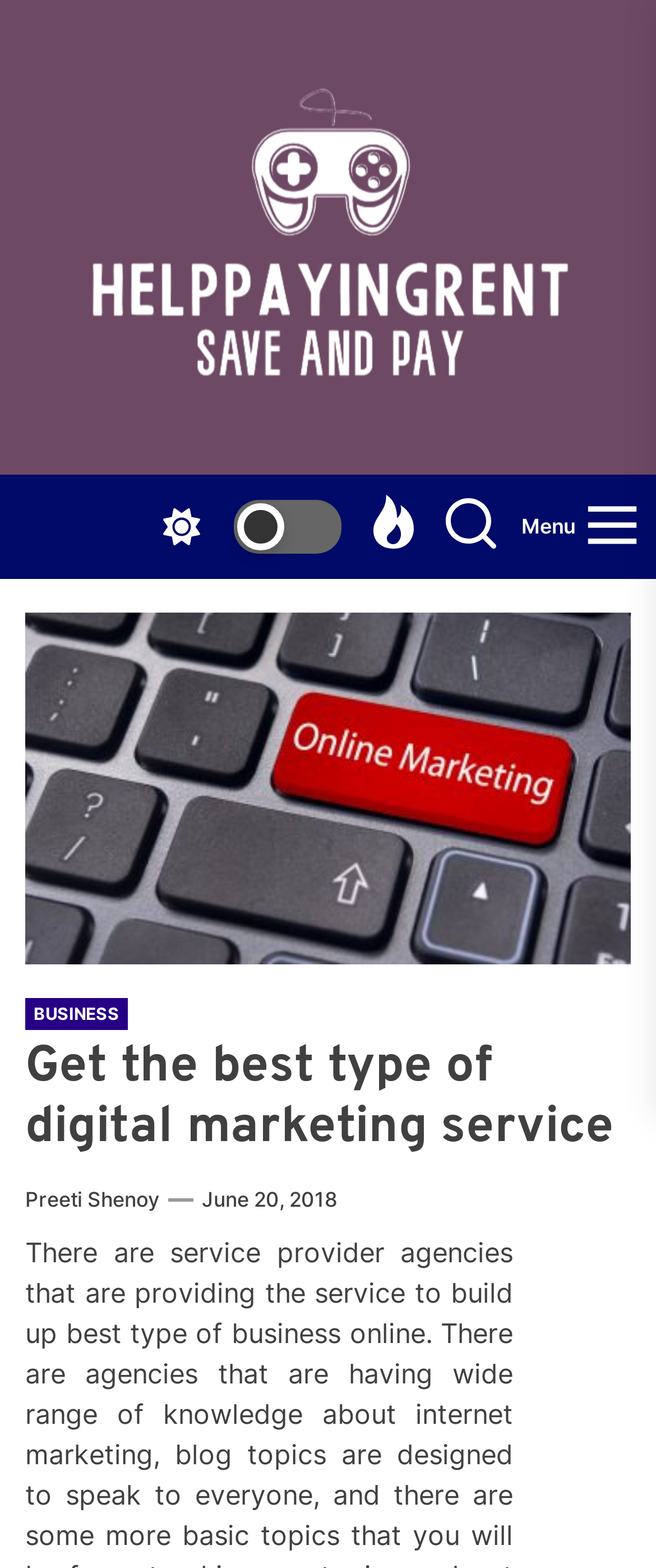Identify the bounding box coordinates of the clickable region to carry out the given instruction: "Read the article by 'Preeti Shenoy'".

[0.038, 0.756, 0.244, 0.775]